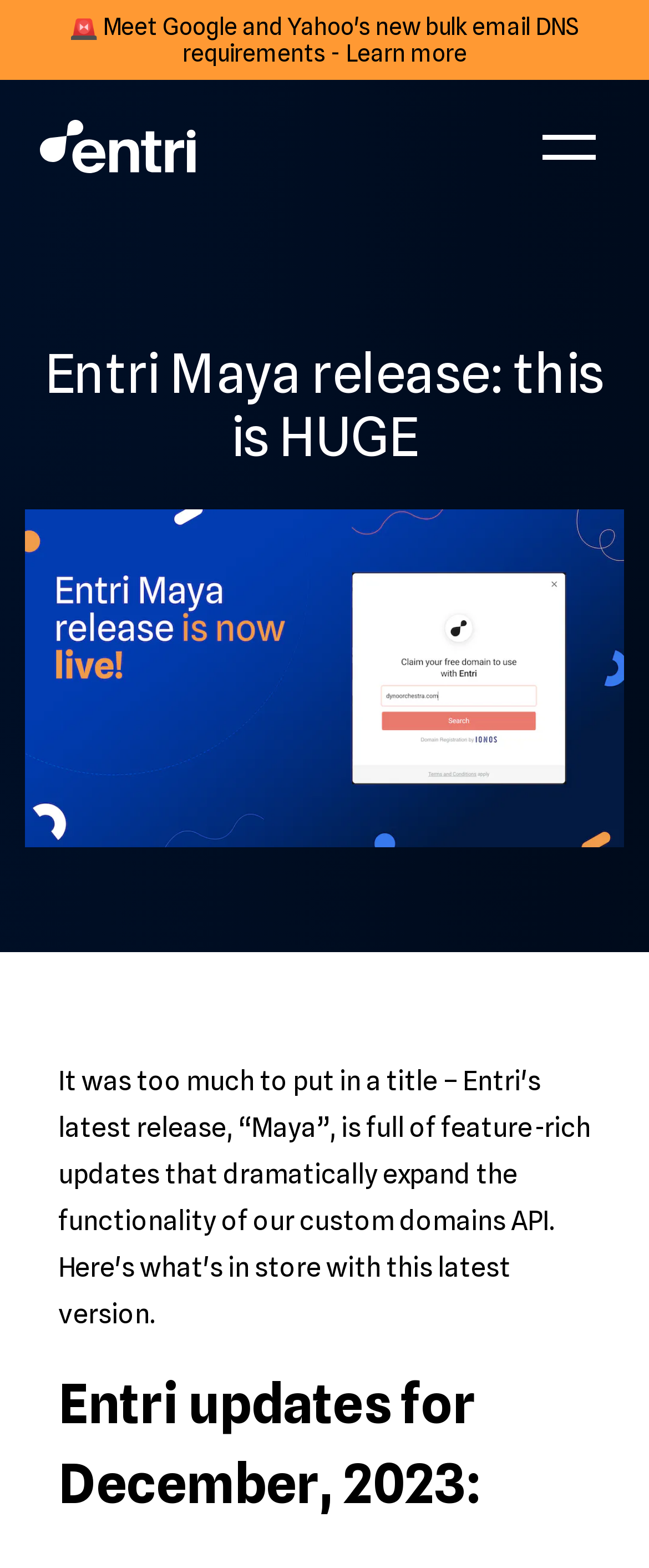Create a detailed summary of all the visual and textual information on the webpage.

The webpage is about the Entri Maya release, with a prominent heading stating "Entri Maya release: this is HUGE". At the top-left corner, there is a link with a warning symbol, "🚨", that reads "Meet Google and Yahoo's new bulk email DNS requirements - Learn more". 

To the right of this link, there is the Entri Logo, which is an image. Below the logo, there is a button, but its purpose is not specified. 

The main content of the webpage is a blog post, titled "Blog - Maya Update", which is represented by an image. The blog post appears to discuss Entri updates for December 2023, as indicated by a heading at the bottom of the page.